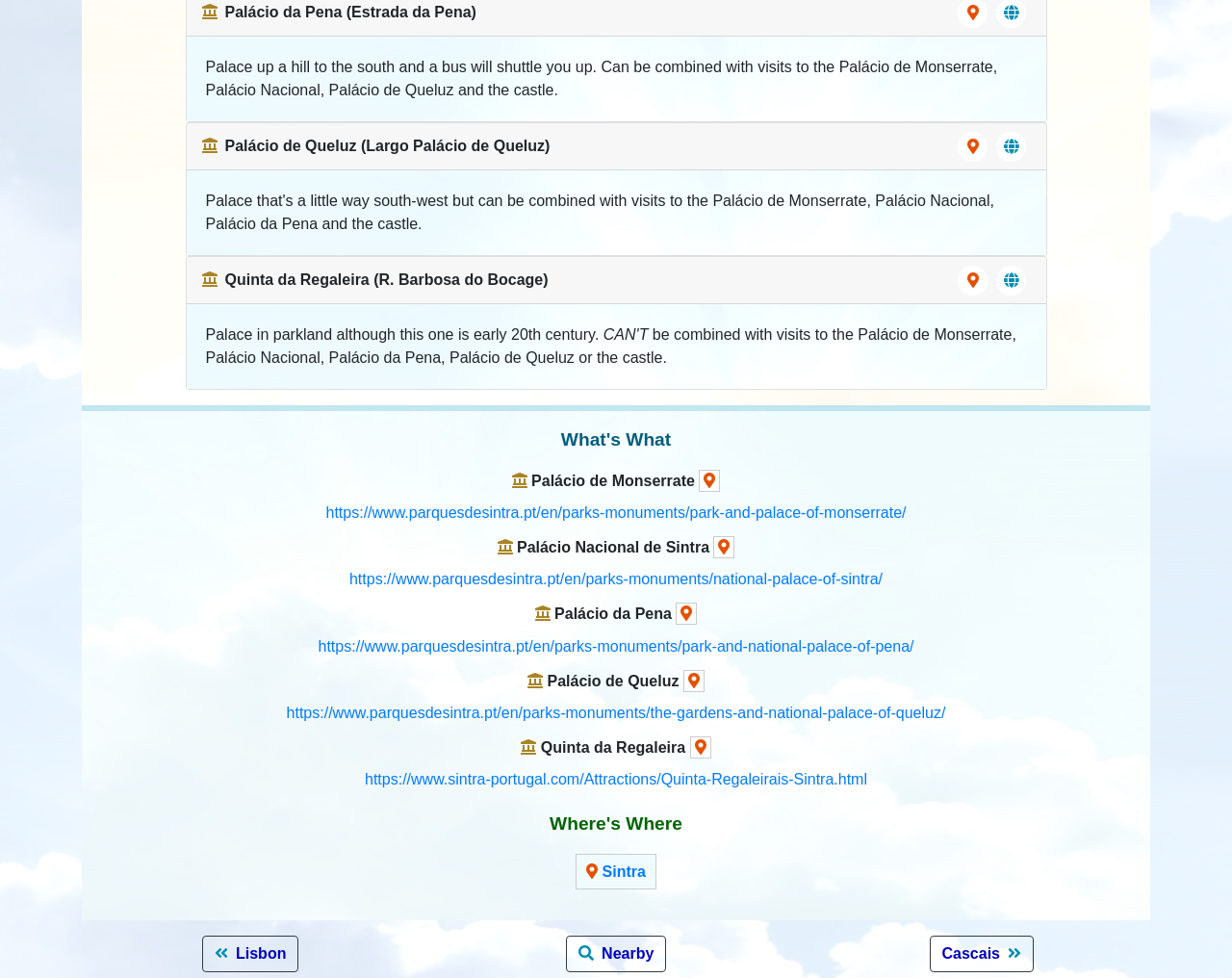What are the other options besides Lisbon?
Carefully analyze the image and provide a detailed answer to the question.

The answer can be found in the buttons ' Lisbon', ' Nearby', and 'Cascais ' which are located at the bottom of the webpage.